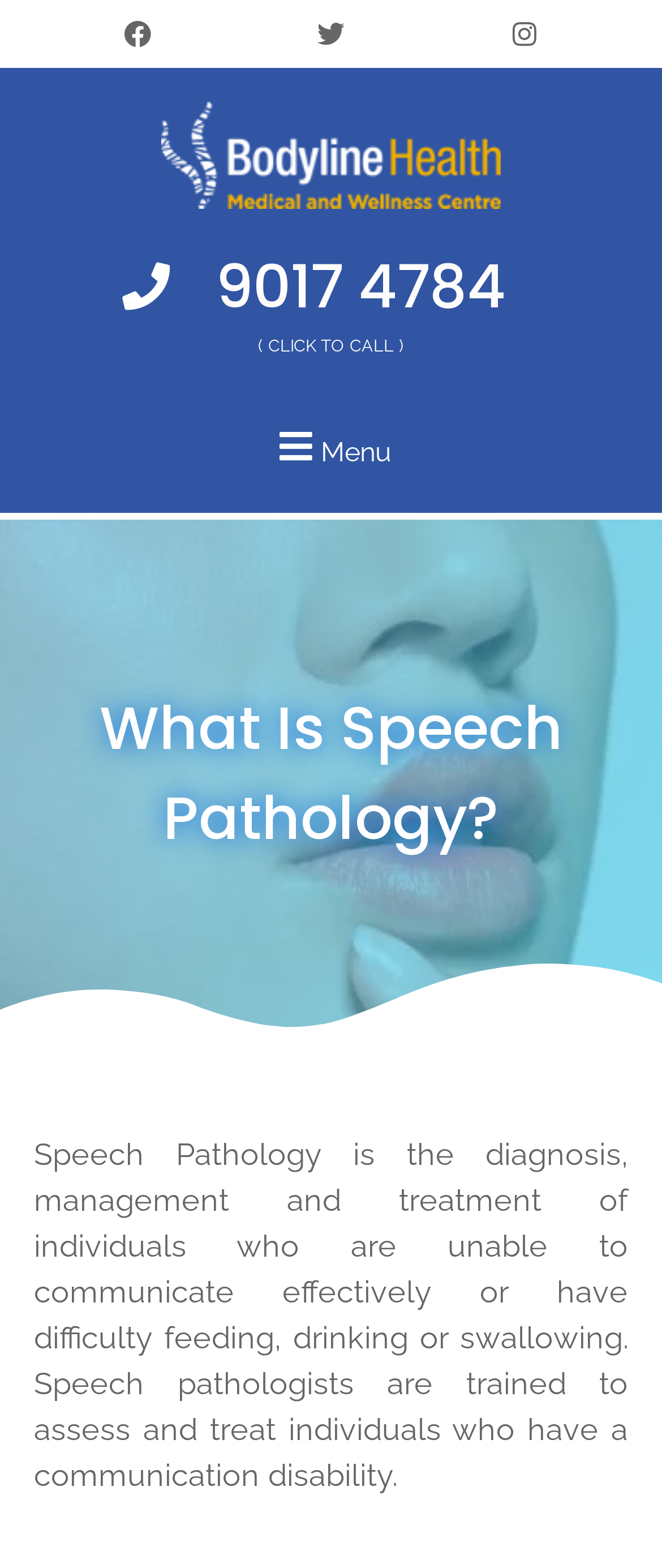Respond with a single word or short phrase to the following question: 
How many social media links are present on the webpage?

3